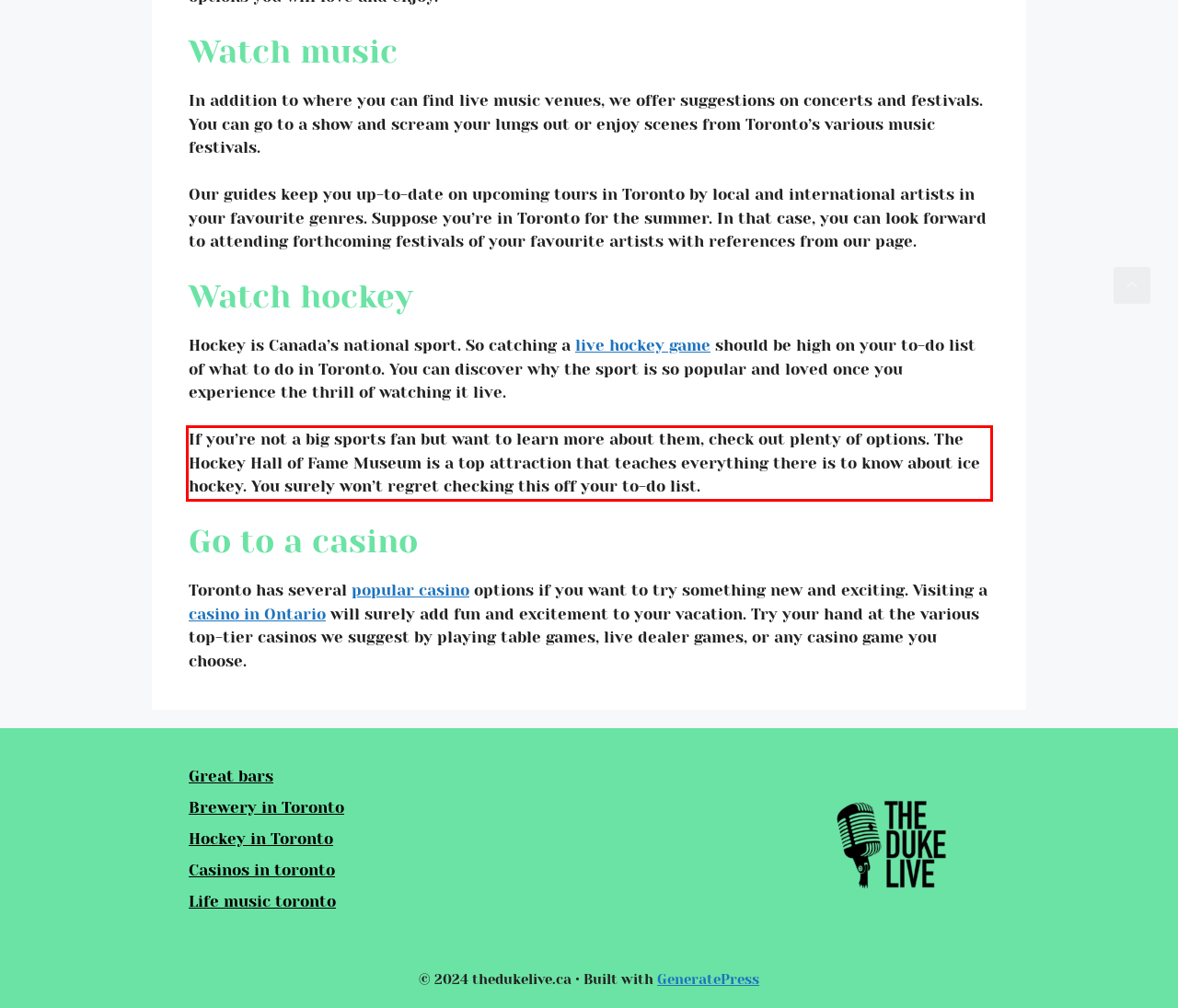You have a screenshot of a webpage where a UI element is enclosed in a red rectangle. Perform OCR to capture the text inside this red rectangle.

If you’re not a big sports fan but want to learn more about them, check out plenty of options. The Hockey Hall of Fame Museum is a top attraction that teaches everything there is to know about ice hockey. You surely won’t regret checking this off your to-do list.